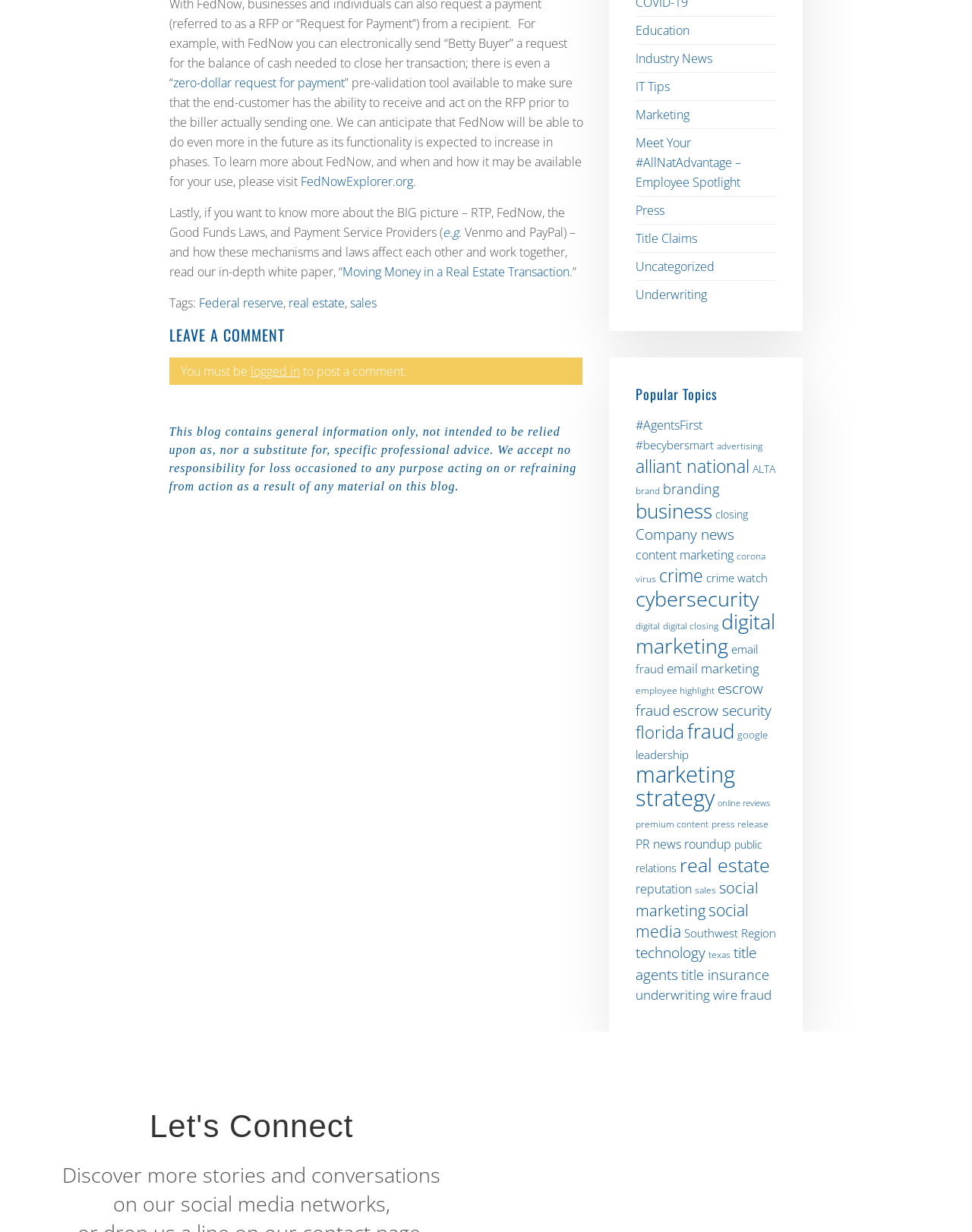What is the name of the white paper?
Analyze the image and provide a thorough answer to the question.

The name of the white paper is 'Moving Money in a Real Estate Transaction', which is mentioned in the text 'read our in-depth white paper, “Moving Money in a Real Estate Transaction”'.